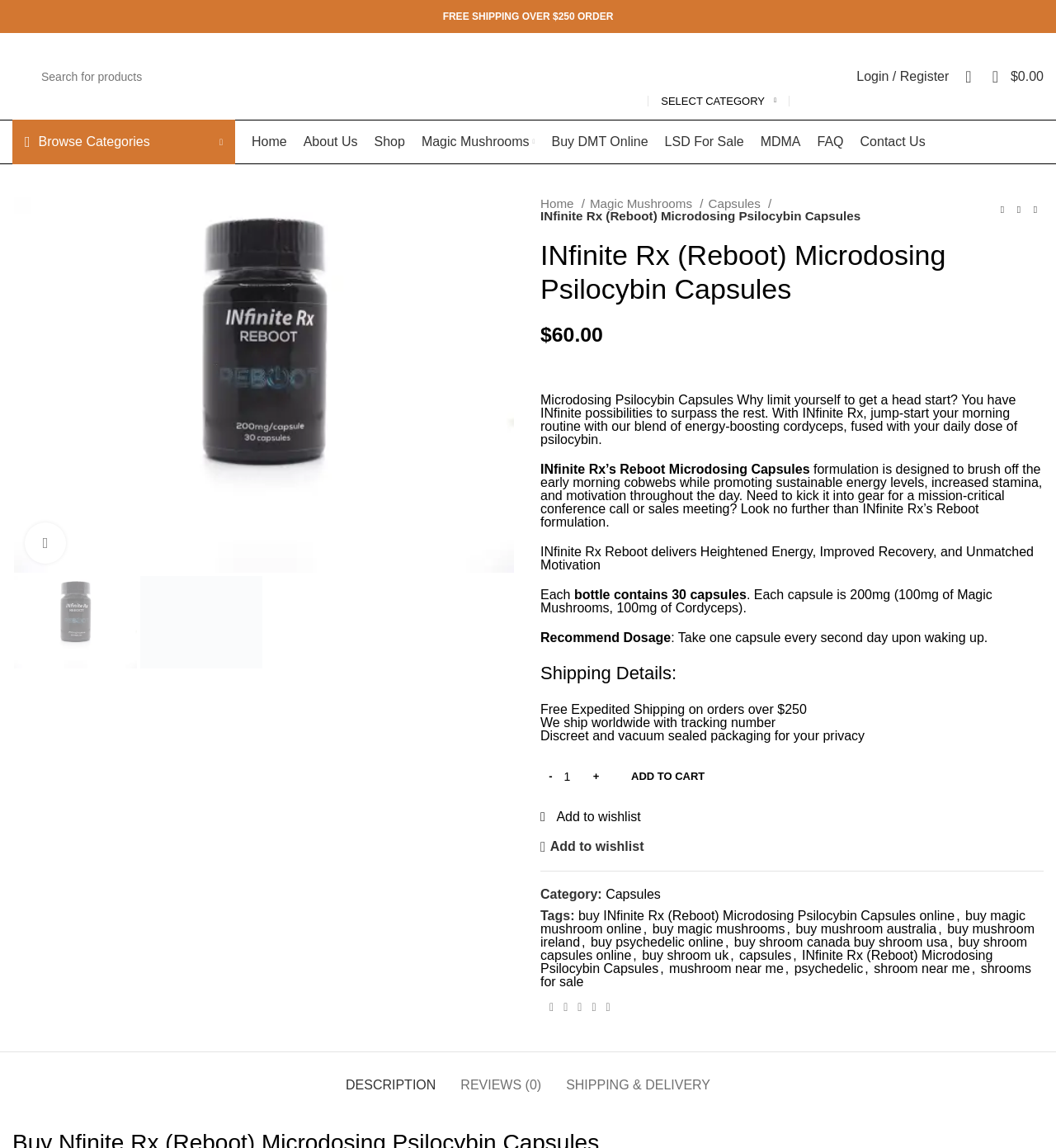Pinpoint the bounding box coordinates of the element that must be clicked to accomplish the following instruction: "Visit the Taizé website for more information". The coordinates should be in the format of four float numbers between 0 and 1, i.e., [left, top, right, bottom].

None